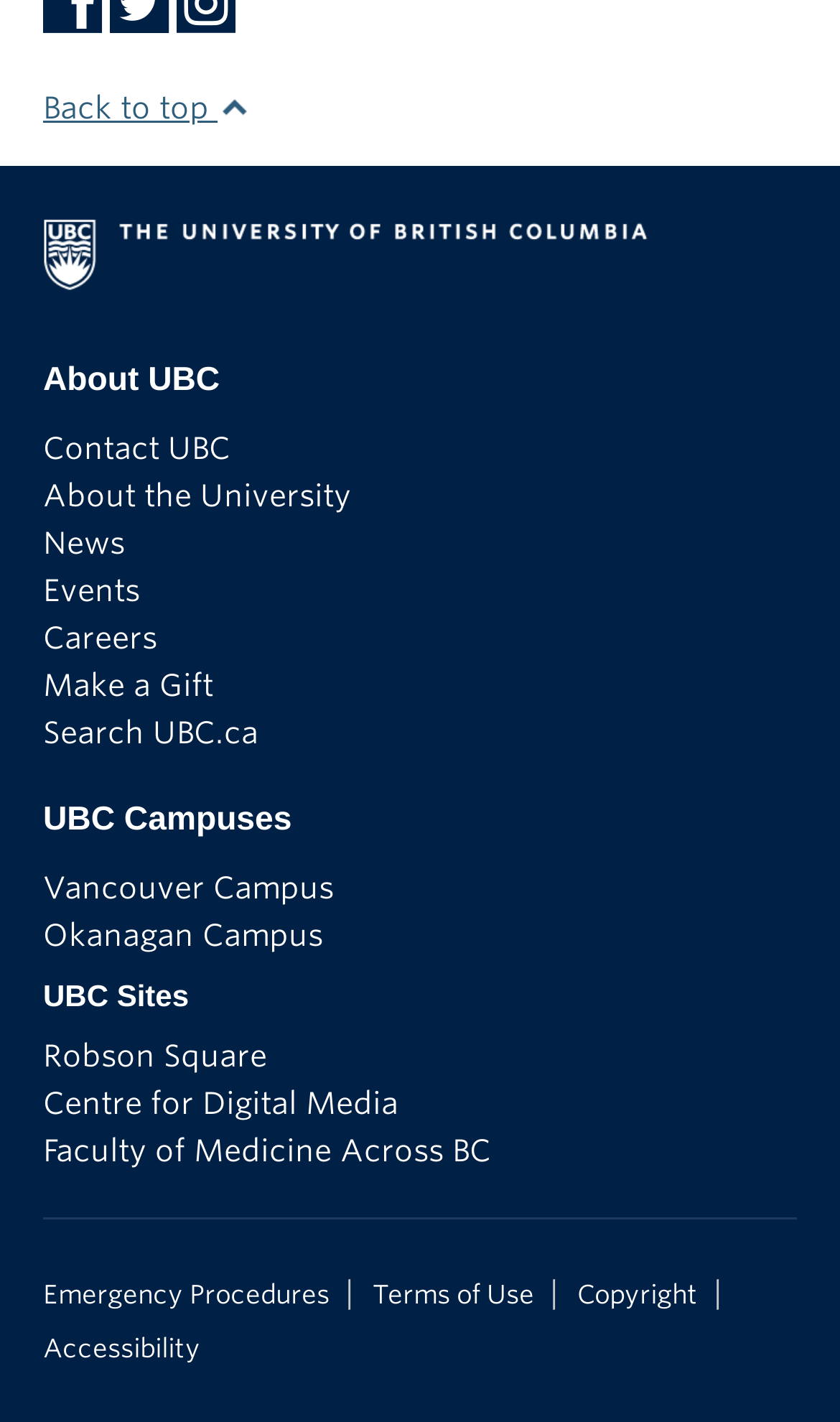What type of information can be found under 'UBC Sites'?
By examining the image, provide a one-word or phrase answer.

Locations and facilities